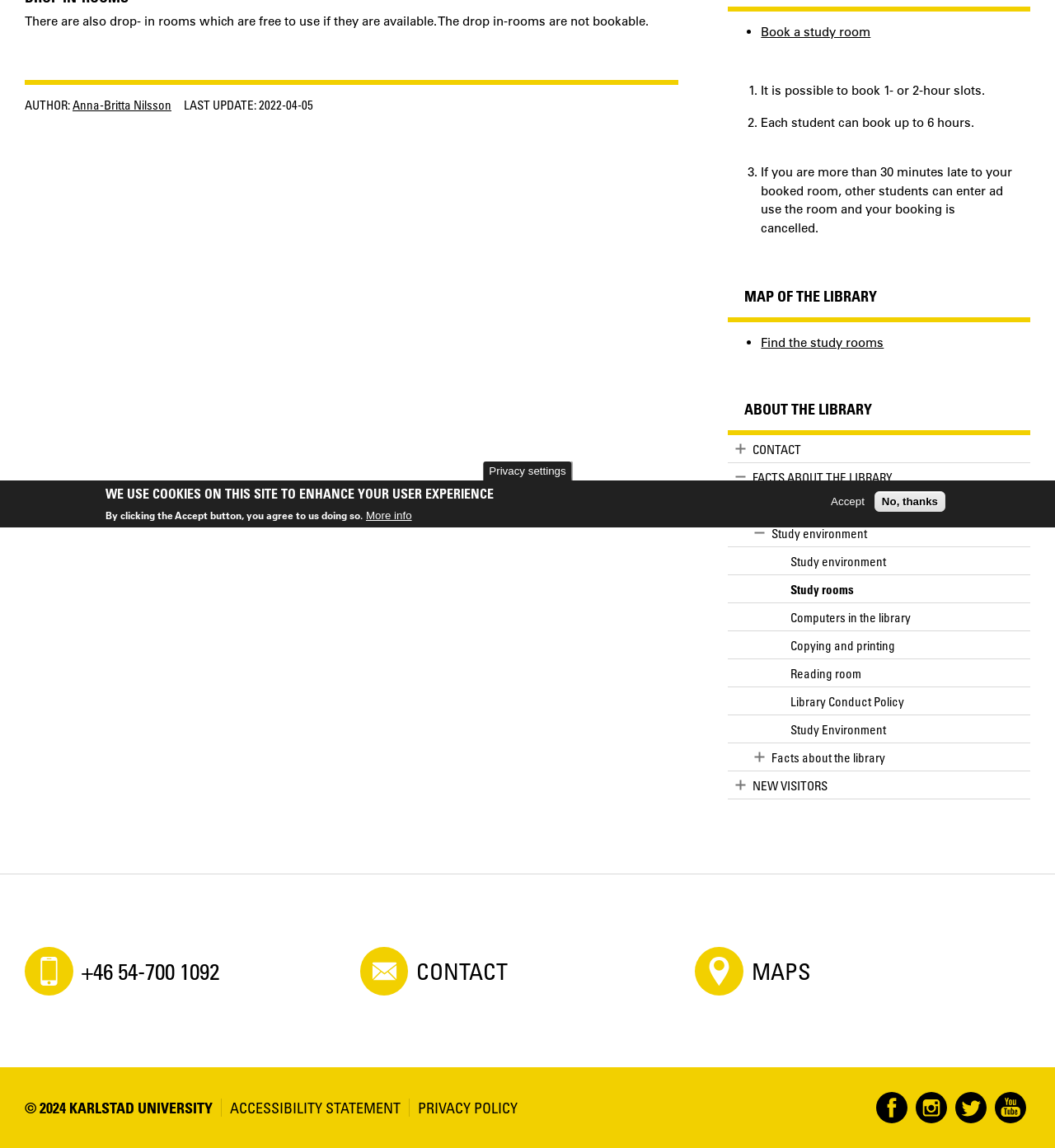Please provide the bounding box coordinates in the format (top-left x, top-left y, bottom-right x, bottom-right y). Remember, all values are floating point numbers between 0 and 1. What is the bounding box coordinate of the region described as: No, thanks

[0.829, 0.428, 0.896, 0.446]